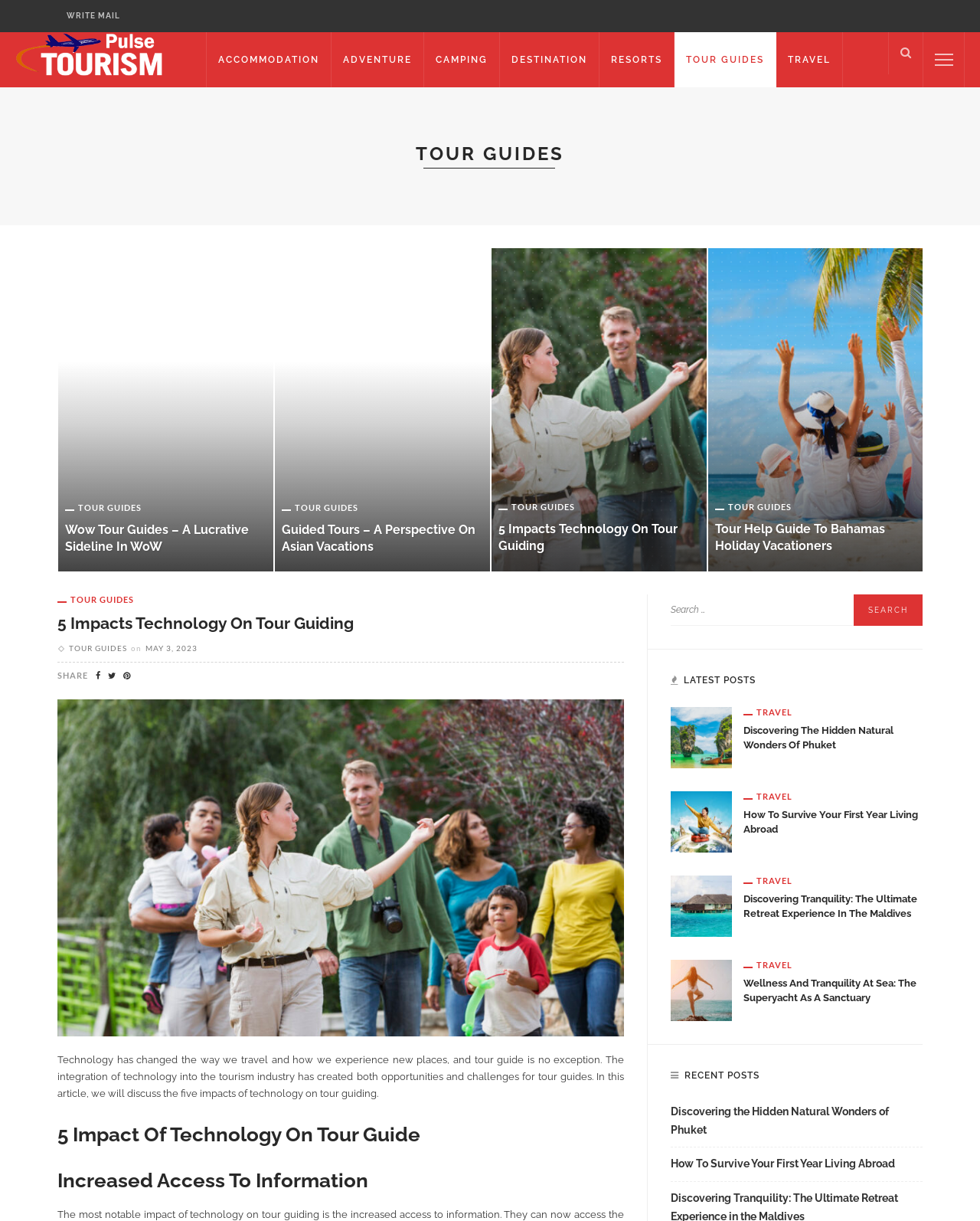What type of guides are featured on this webpage?
Look at the image and respond to the question as thoroughly as possible.

Based on the webpage's content, particularly the heading 'TOUR GUIDES' and the various links and articles related to tour guiding, it can be inferred that the webpage features tour guides.